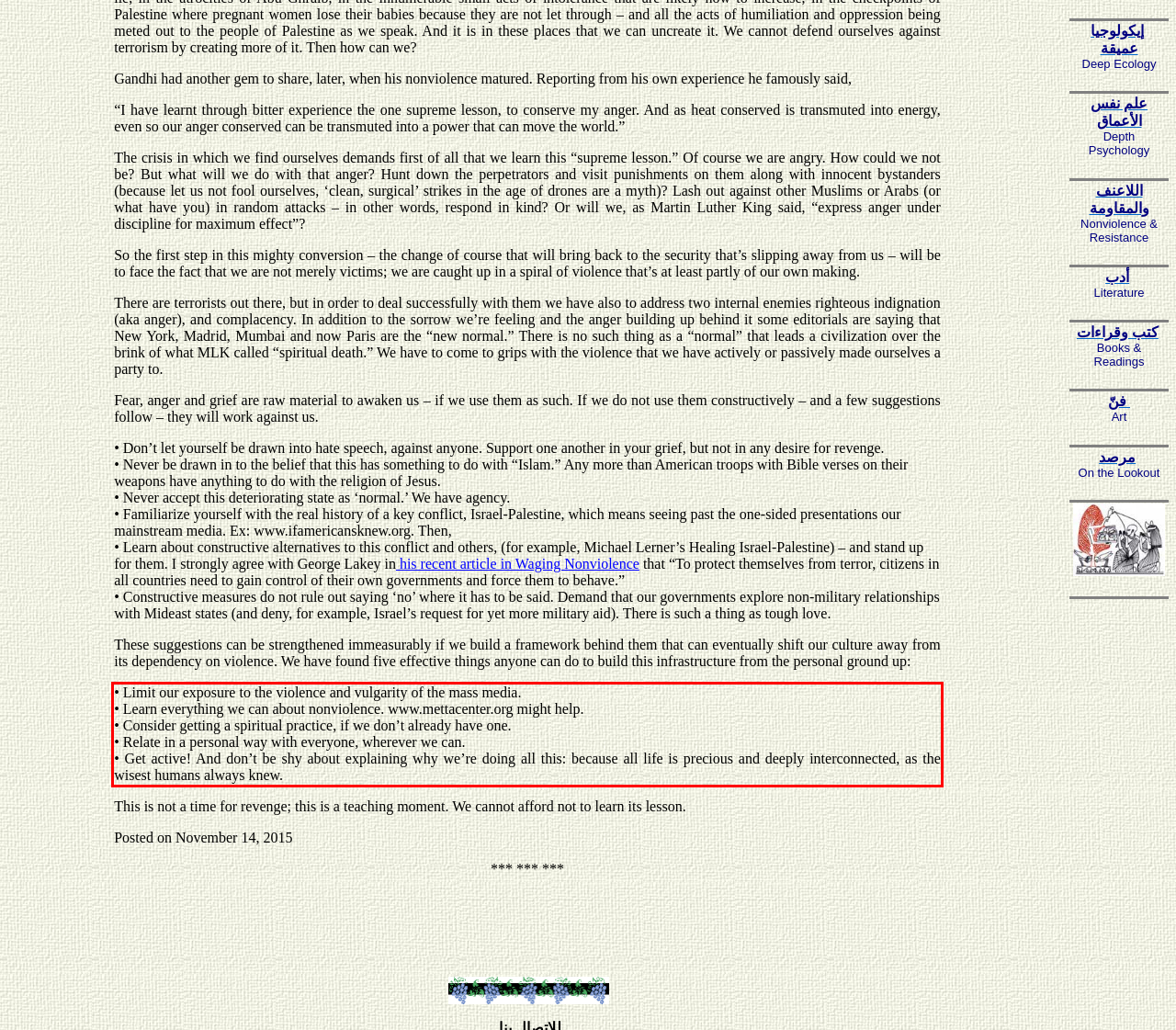Examine the webpage screenshot, find the red bounding box, and extract the text content within this marked area.

• Limit our exposure to the violence and vulgarity of the mass media. • Learn everything we can about nonviolence. www.mettacenter.org might help. • Consider getting a spiritual practice, if we don’t already have one. • Relate in a personal way with everyone, wherever we can. • Get active! And don’t be shy about explaining why we’re doing all this: because all life is precious and deeply interconnected, as the wisest humans always knew.